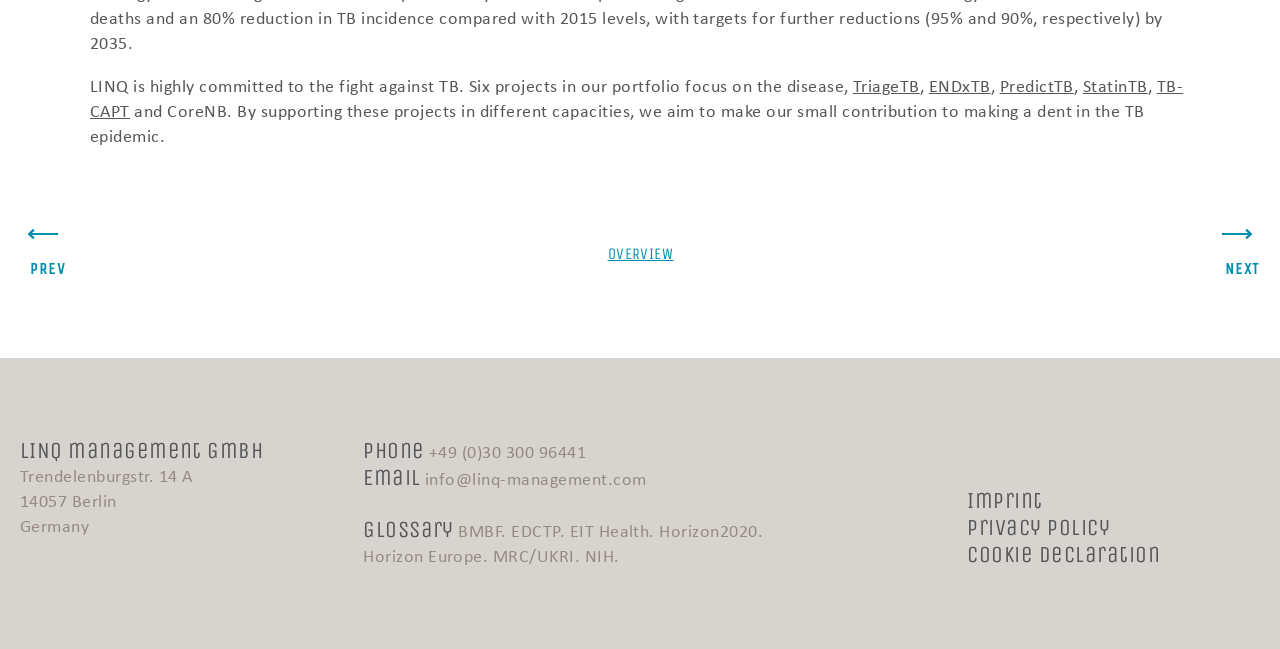What is the phone number of LINQ management GmbH?
Based on the image, provide your answer in one word or phrase.

+49 (0)30 300 96441